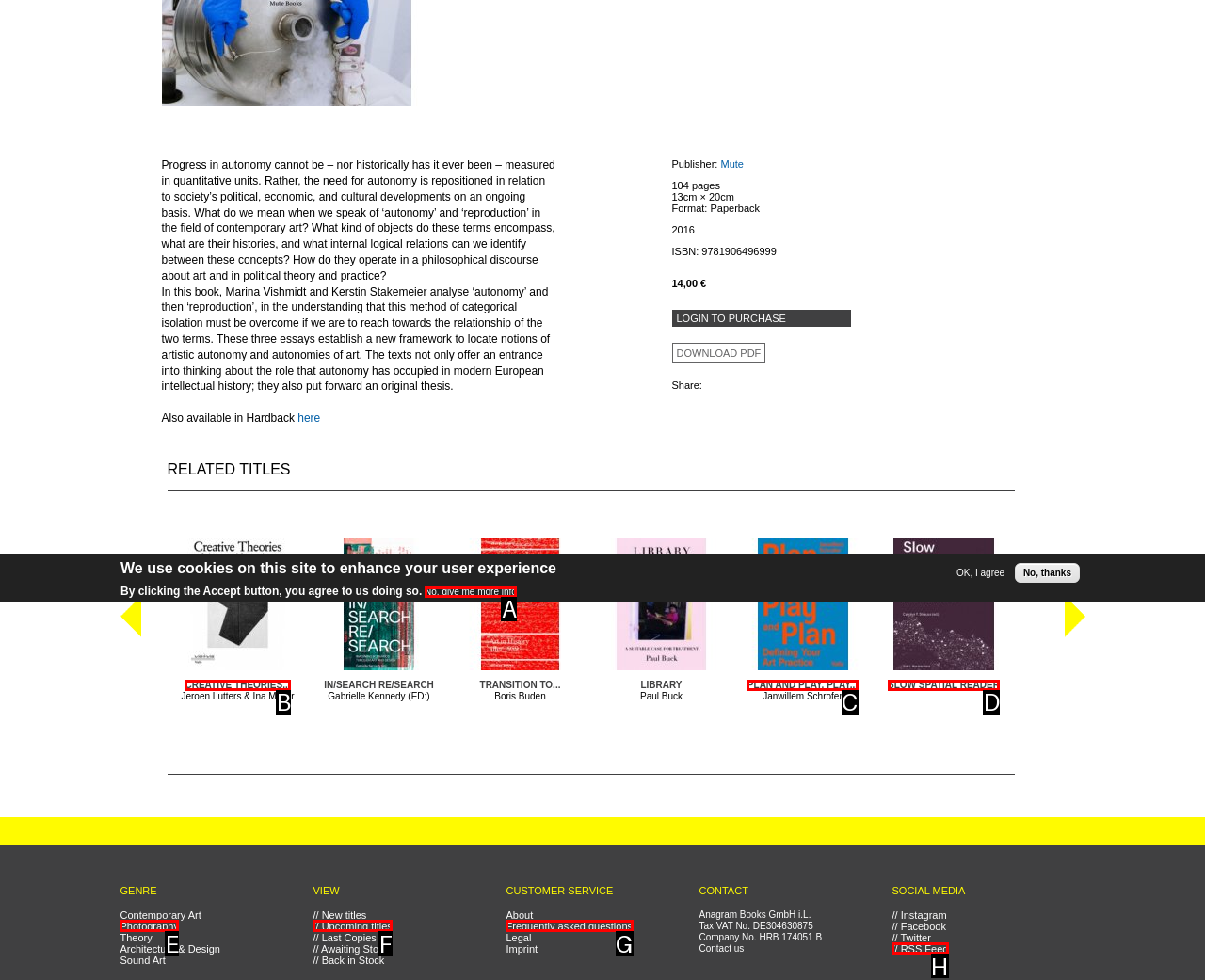Given the description: No, give me more info, identify the HTML element that fits best. Respond with the letter of the correct option from the choices.

A